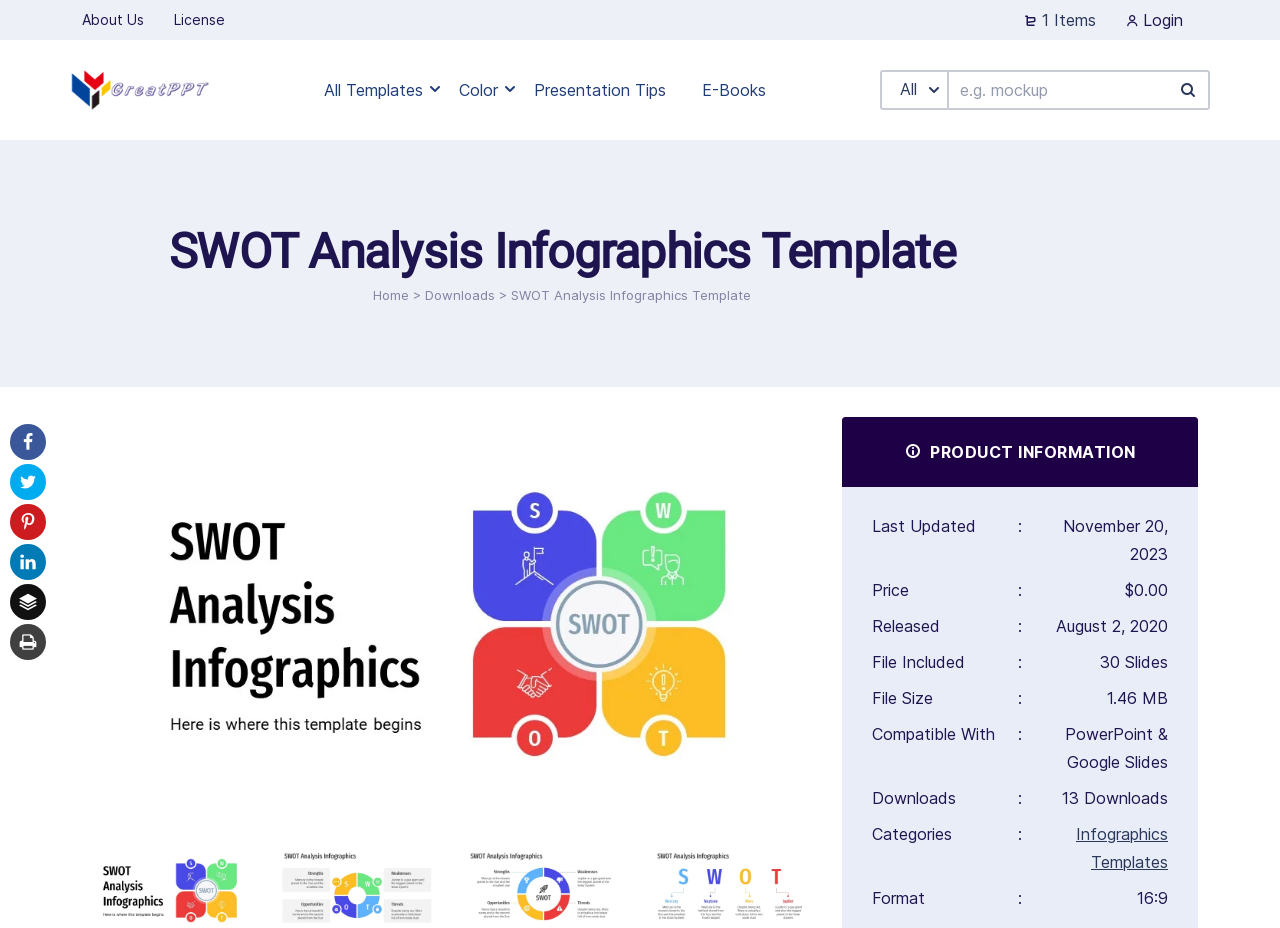Identify and provide the bounding box coordinates of the UI element described: "AllAllE-BookInfographics TemplatesGoogle Slides ThemesPowerpoint Templates". The coordinates should be formatted as [left, top, right, bottom], with each number being a float between 0 and 1.

[0.688, 0.075, 0.74, 0.119]